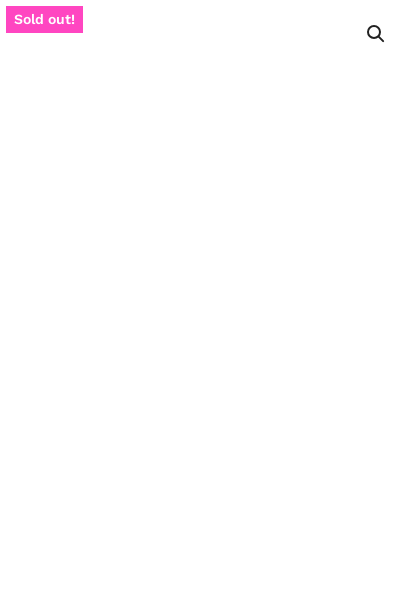Explain the image thoroughly, mentioning every notable detail.

This captivating image features a stunning fascinator titled "Baby Pink Diamond with Pink and Gold Swirls," designed by Shapoh. The fascinator showcases a unique diamond shape adorned with delicate pink and metallic gold swirls that elegantly curl and extend upward. This eye-catching accessory is perfect for adding a touch of sophistication and whimsy to any outfit.

Prominently displayed in the top left corner of the image is a vibrant pink badge that reads "Sold out!", indicating its popularity and desirability. The product is presented against a clean white background, enhancing its colorful design, while the price tag of $360.00 suggests a premium product. This fascinator is a perfect choice for special occasions, making a bold yet elegant fashion statement.